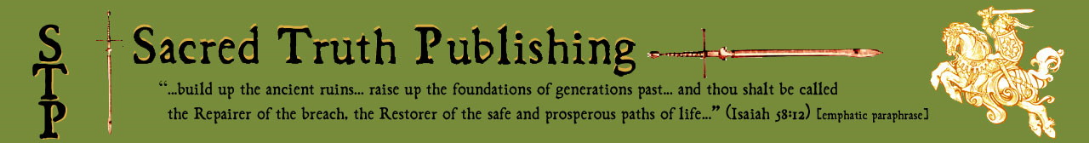Generate an elaborate caption for the given image.

This image features the logo of Sacred Truth Publishing, prominently centered against a deep green background. The logo displays the initials "S T P" in an elegant font, with a stylized cross incorporated into the letter "T." Below the initials, the name "Sacred Truth Publishing" is written in a larger, bold font, conveying a sense of gravitas and purpose. Accompanying the text is a paraphrase of Isaiah 58:12, suggesting a mission focused on restoration and the building of foundations for future generations. To the right, an ornate illustration of an armored knight on horseback signifies strength and valor, complementing the overall theme of truth and resilience. This design encapsulates the essence of the publishing entity, which aims to uplift and disseminate important truths within a spiritual and historical context.